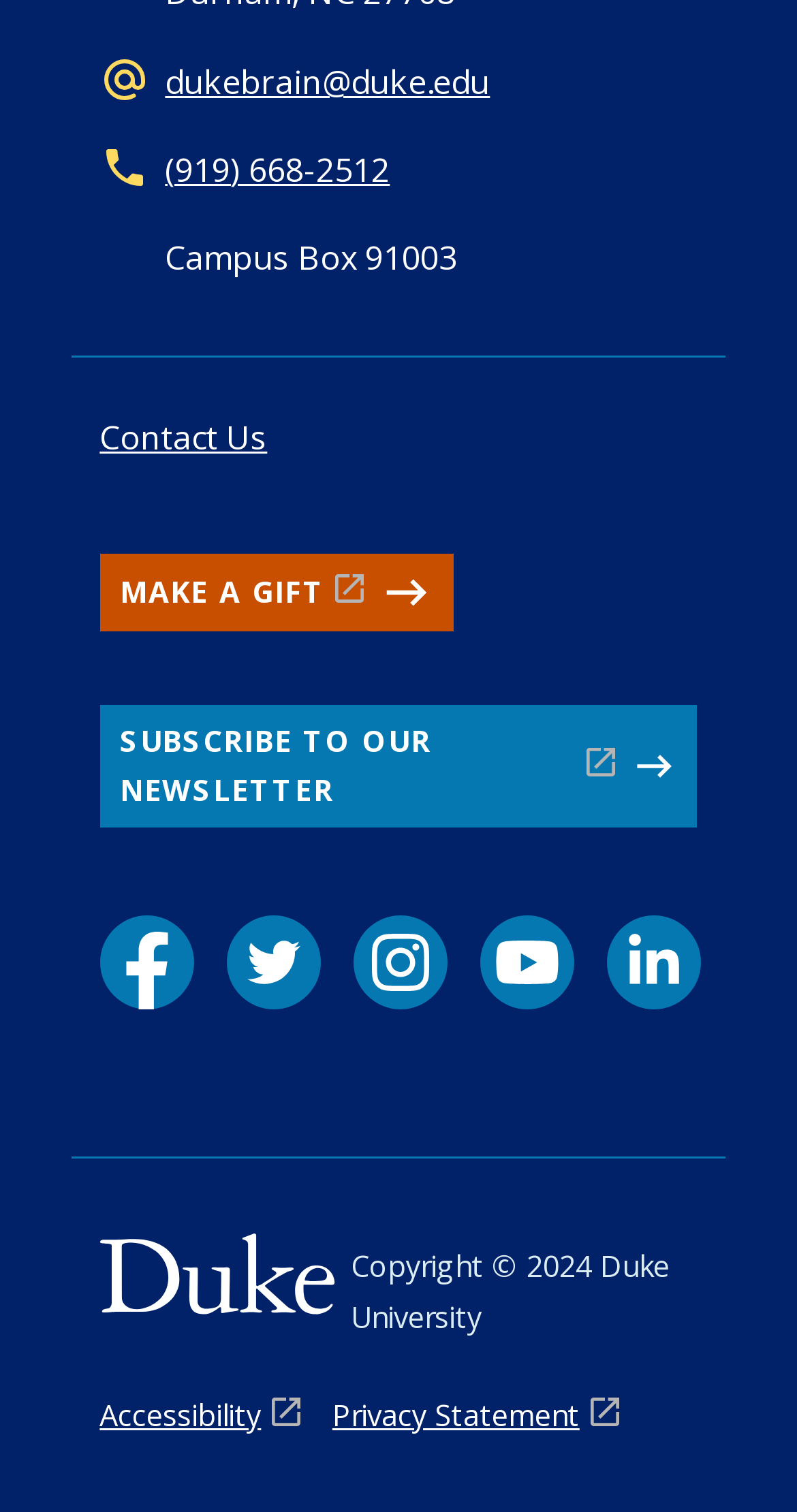How many quick links are there in the footer?
Look at the image and respond with a one-word or short-phrase answer.

1